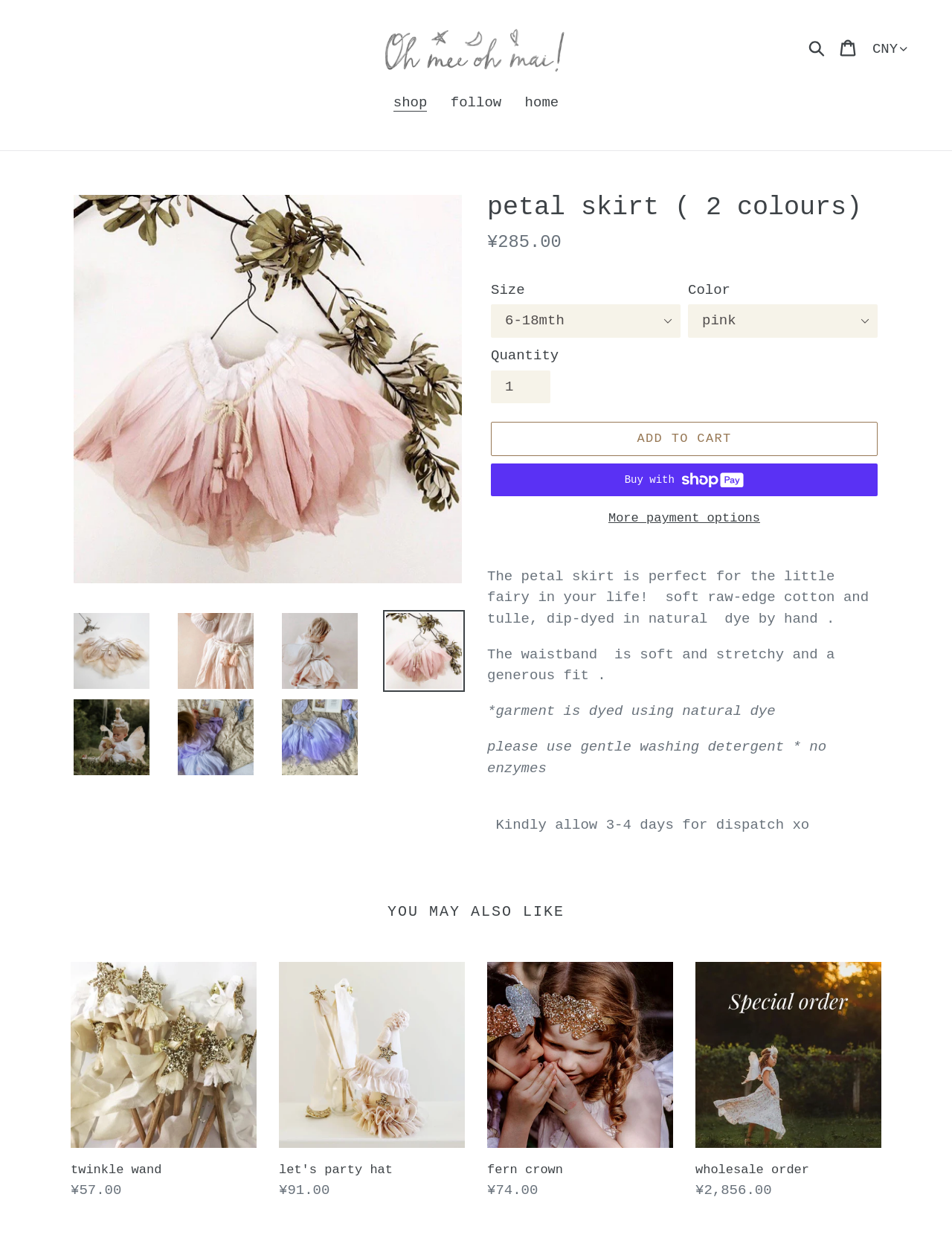Provide a brief response in the form of a single word or phrase:
What is the name of the product?

petal skirt